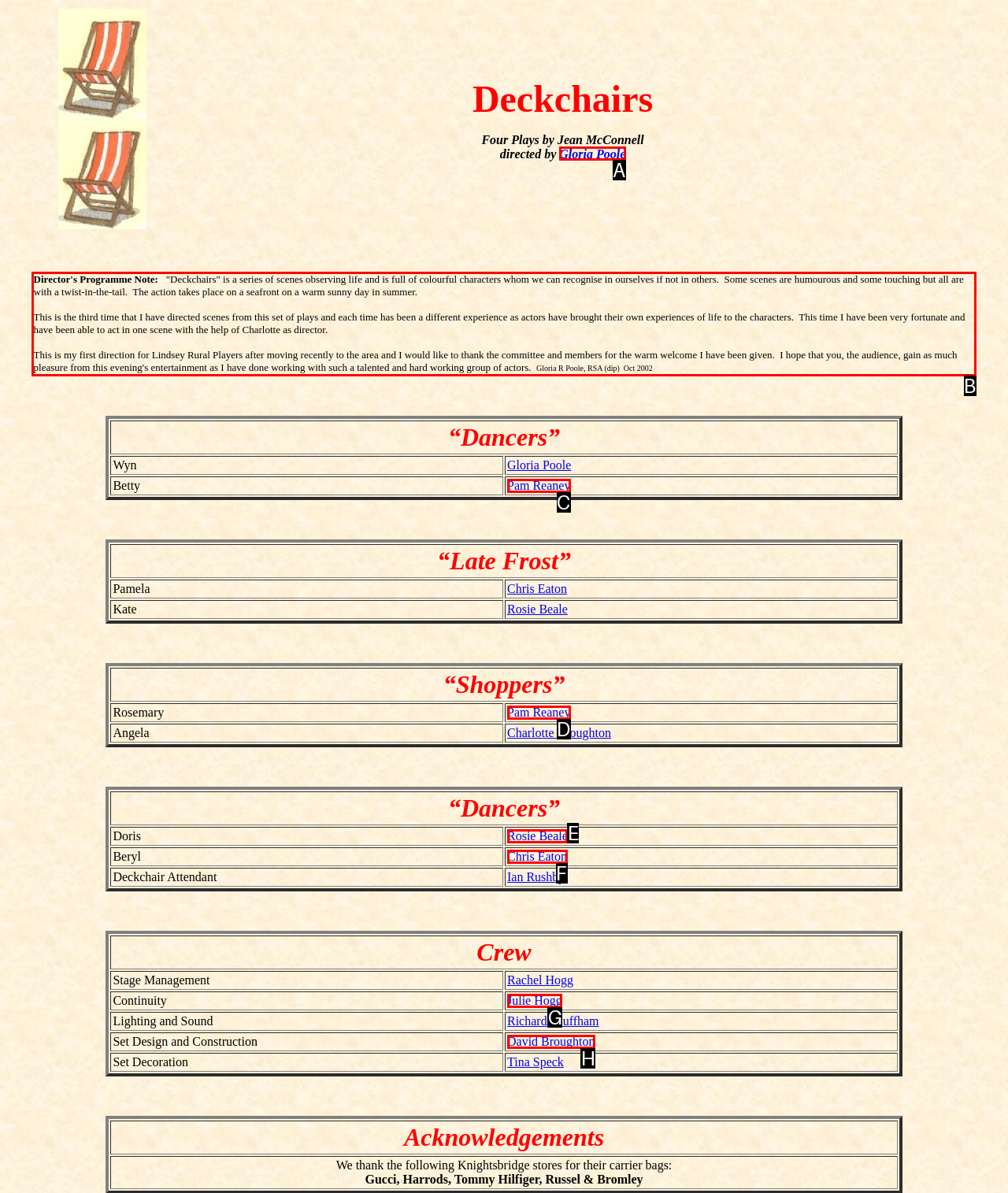Select the appropriate letter to fulfill the given instruction: Read the director's programme note
Provide the letter of the correct option directly.

B